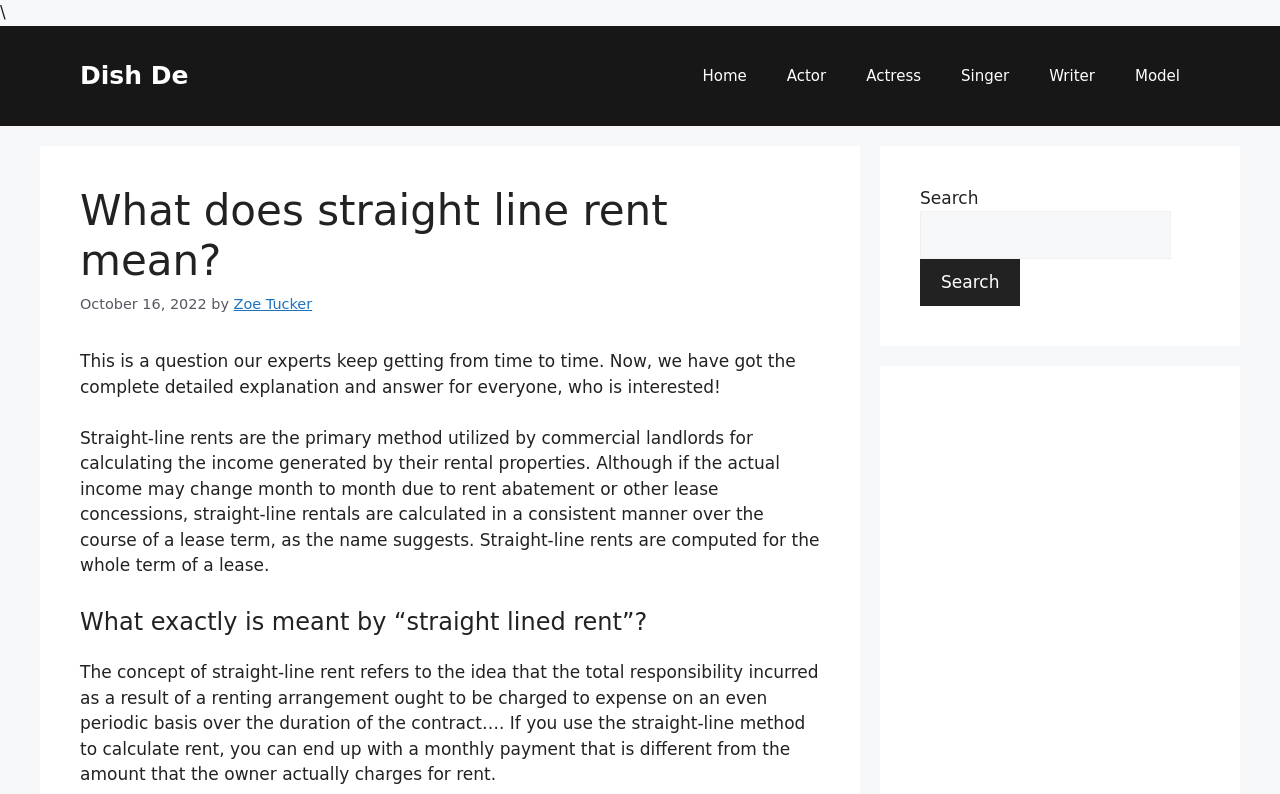Find the bounding box coordinates of the clickable area required to complete the following action: "Select a month to view archives".

None